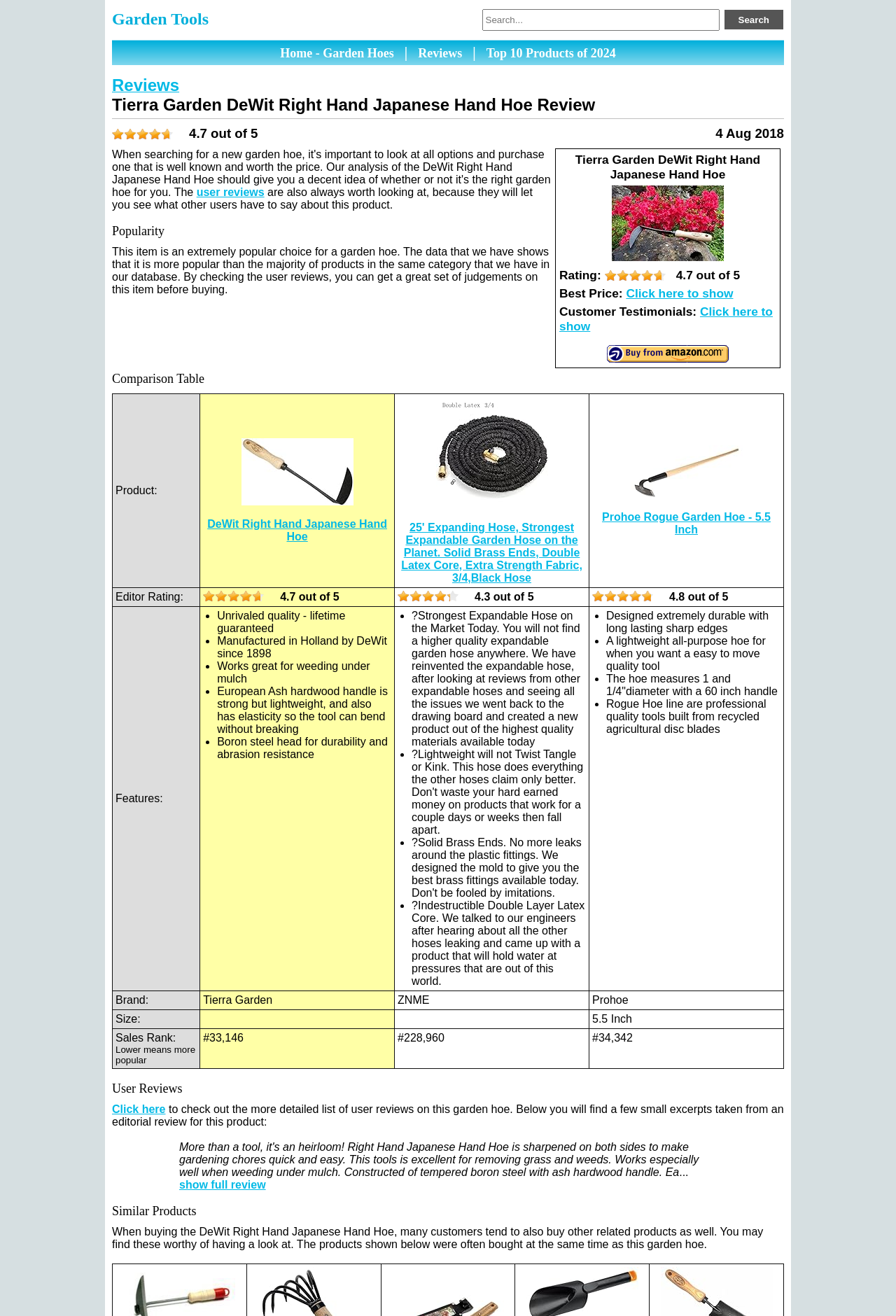Answer the question using only a single word or phrase: 
How many products are compared in the comparison table?

3